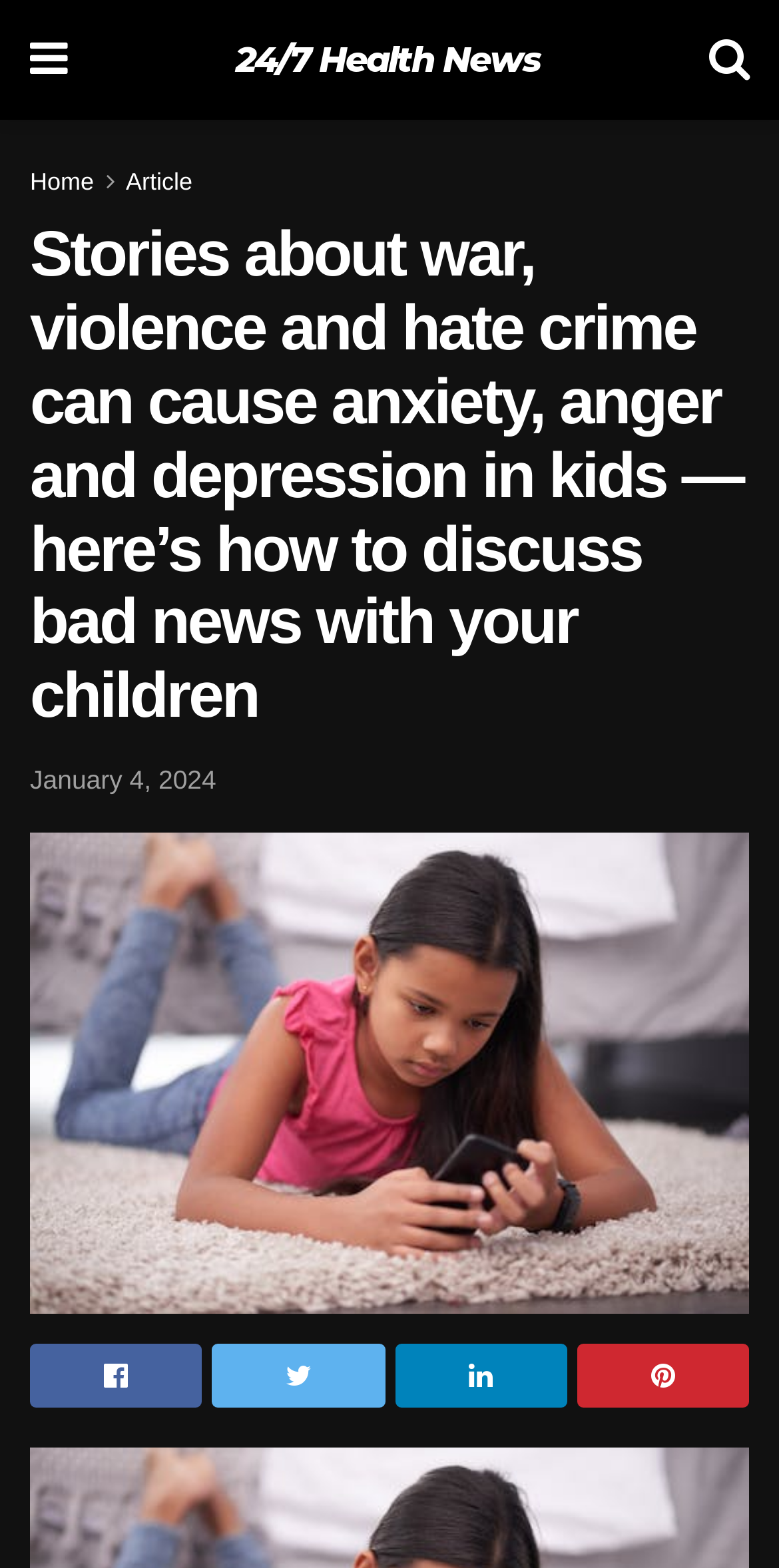Review the image closely and give a comprehensive answer to the question: What is the category of the article?

The category of the article can be found at the top of the webpage, next to the 'Home' link, which is 'Article'.